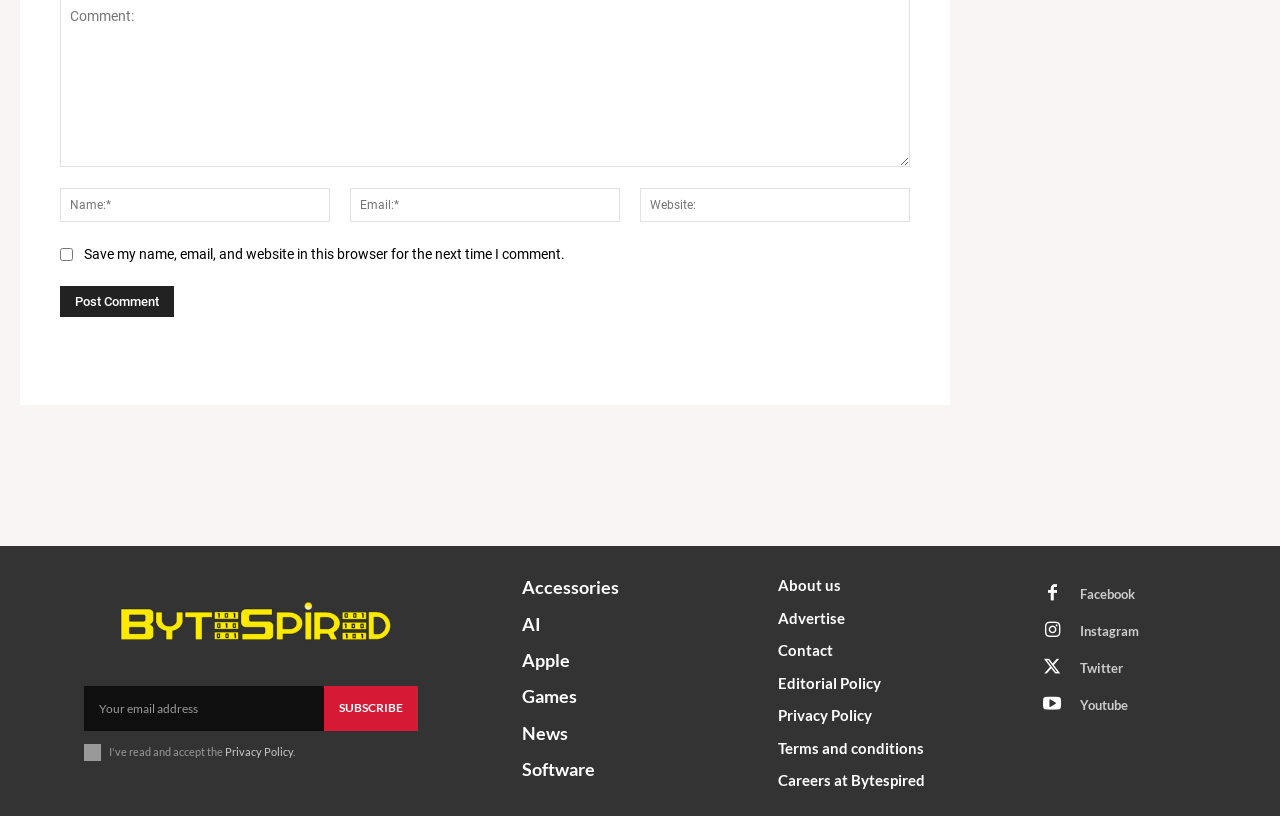Based on the image, provide a detailed and complete answer to the question: 
What is the purpose of the checkbox?

The checkbox is located below the comment form and is labeled 'Save my name, email, and website in this browser for the next time I comment.' This suggests that its purpose is to save the user's comment information for future use.